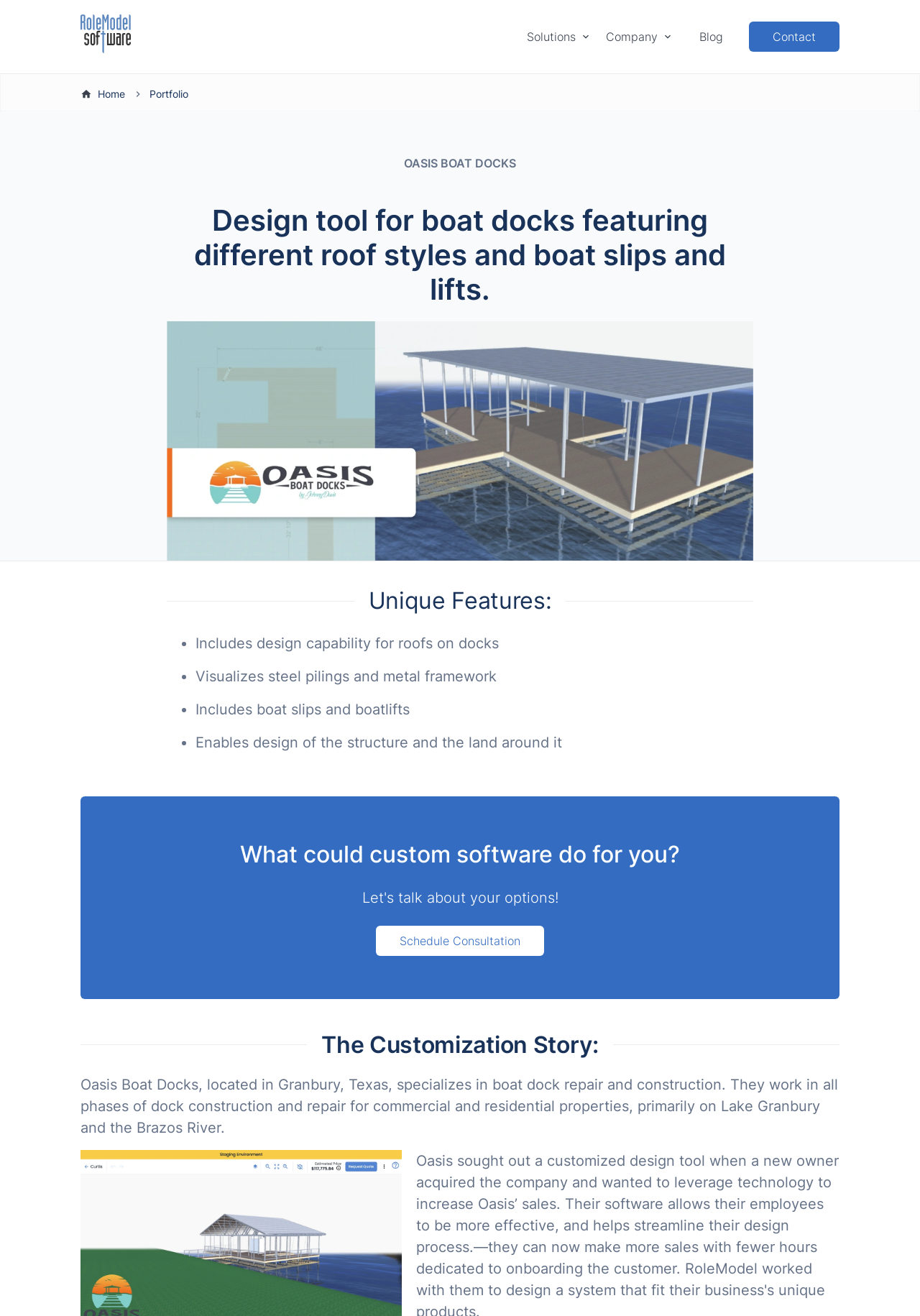Please respond to the question with a concise word or phrase:
What can custom software do for you?

Unknown